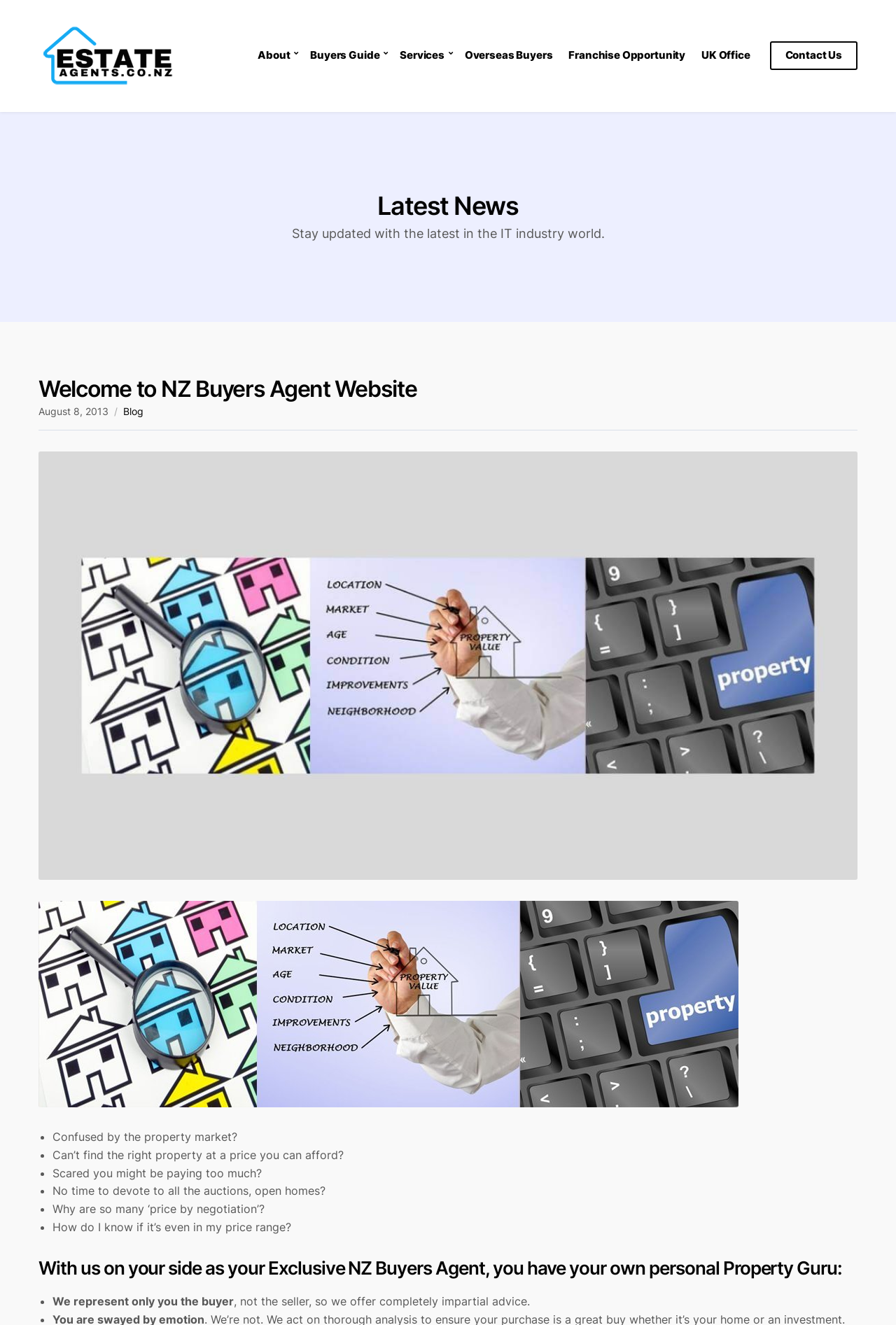What is the benefit of having an exclusive buyer's agent?
Could you please answer the question thoroughly and with as much detail as possible?

According to the website, having an exclusive buyer's agent provides impartial advice and a personal property guru, who can help buyers navigate the property market and make informed decisions.